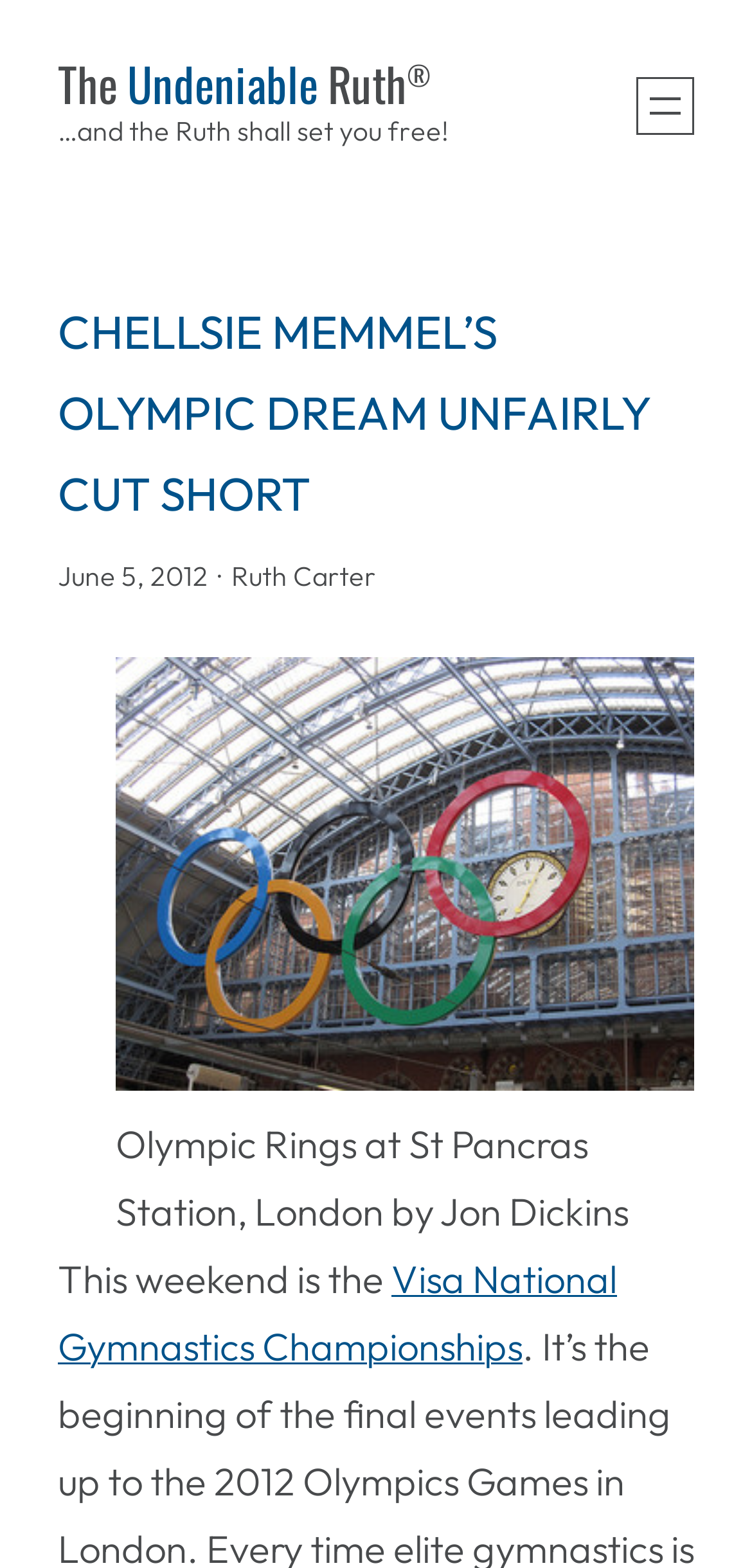Predict the bounding box of the UI element based on the description: "Ruth". The coordinates should be four float numbers between 0 and 1, formatted as [left, top, right, bottom].

[0.436, 0.031, 0.541, 0.075]